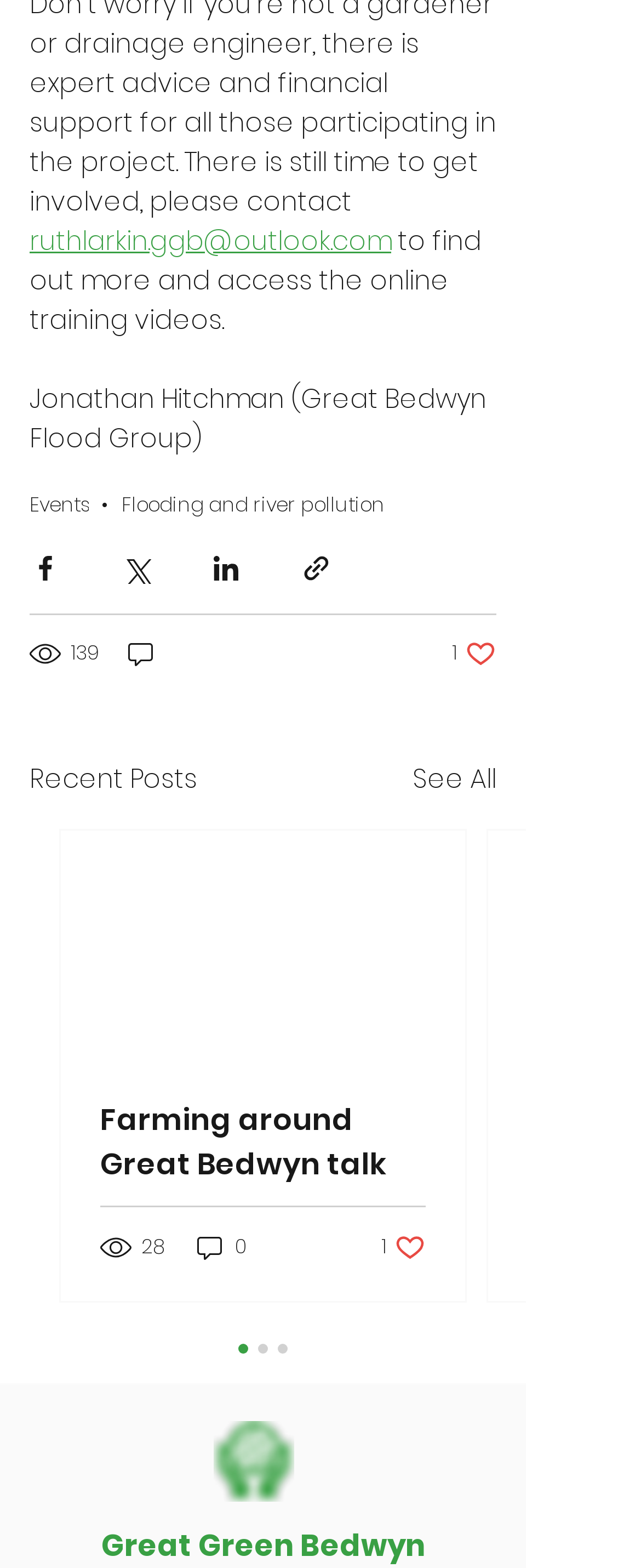Identify the bounding box of the HTML element described here: "aria-label="Share via LinkedIn"". Provide the coordinates as four float numbers between 0 and 1: [left, top, right, bottom].

[0.328, 0.352, 0.377, 0.372]